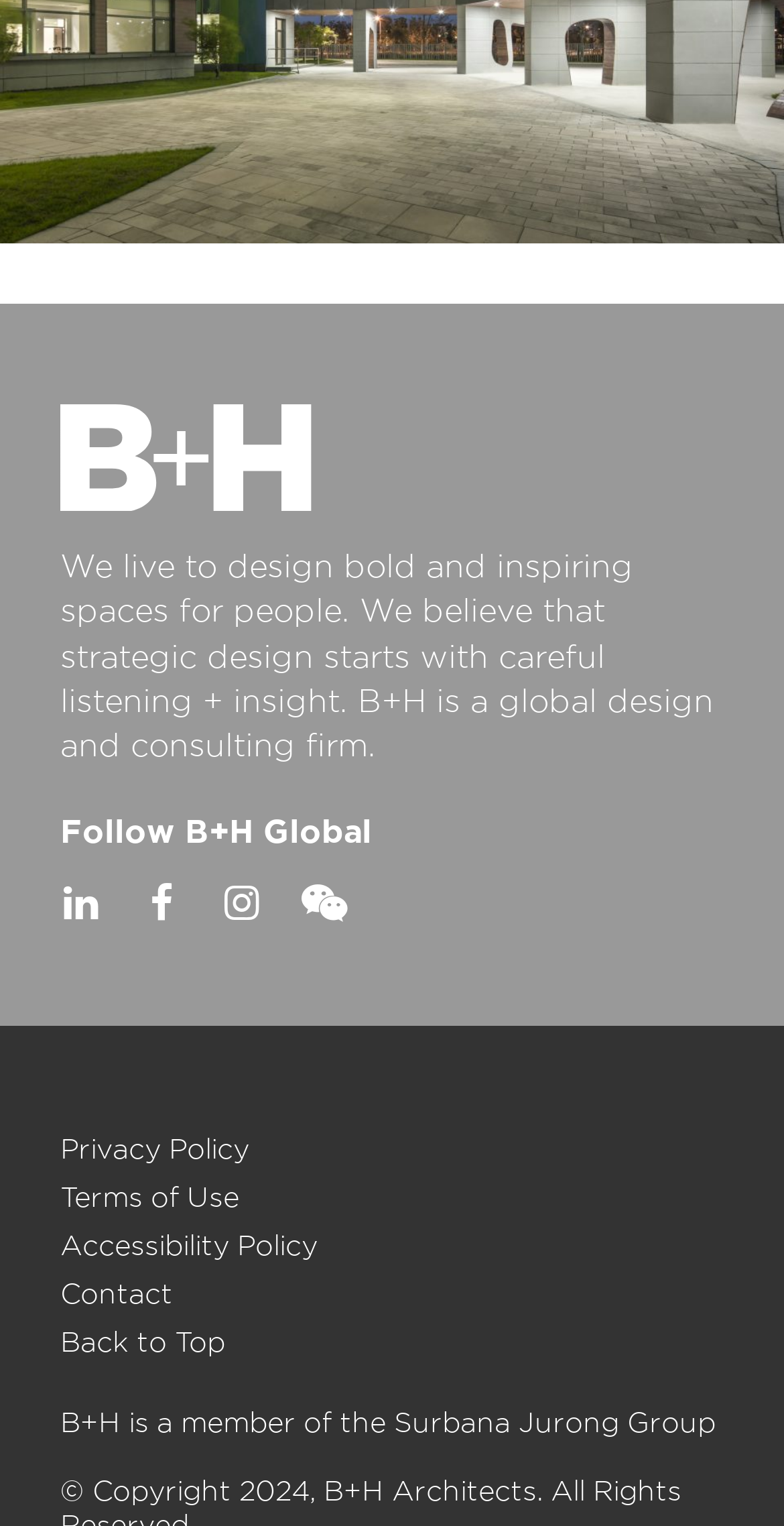What does B+H believe starts with careful listening?
Refer to the image and provide a detailed answer to the question.

According to the StaticText element, 'We believe that strategic design starts with careful listening + insight.' This implies that B+H believes strategic design begins with careful listening.